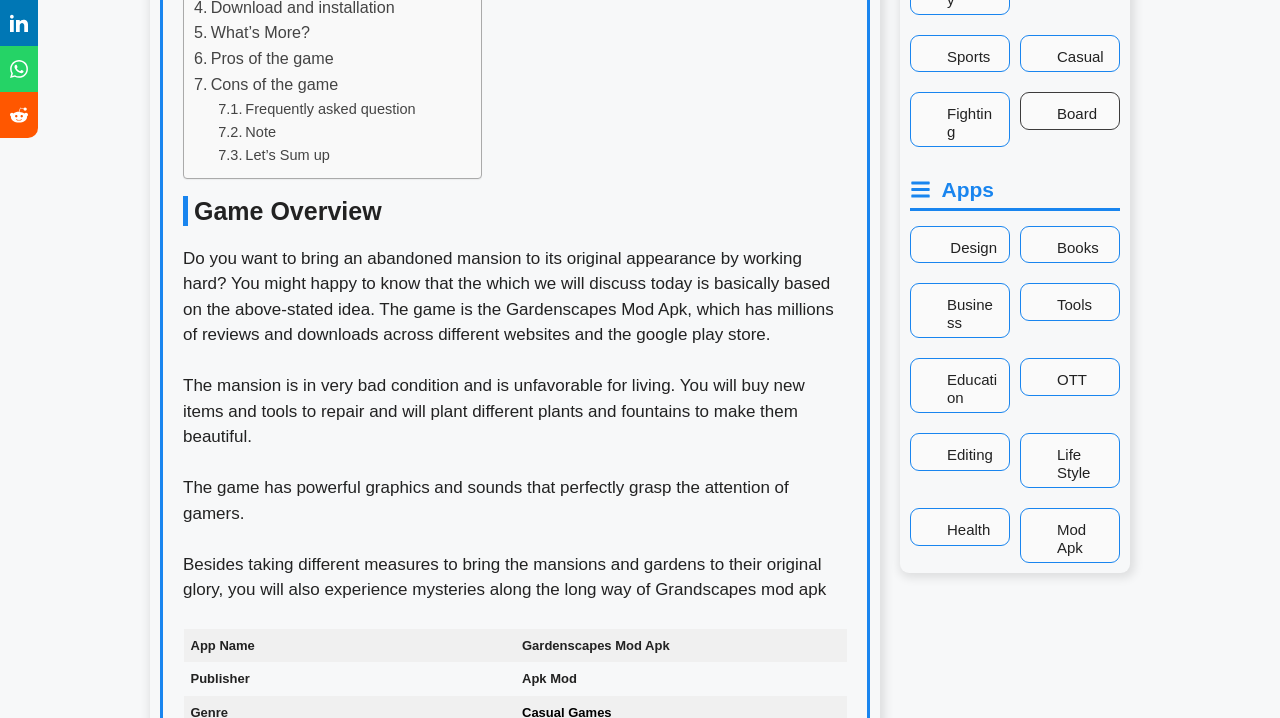Extract the bounding box for the UI element that matches this description: "No Comments".

None